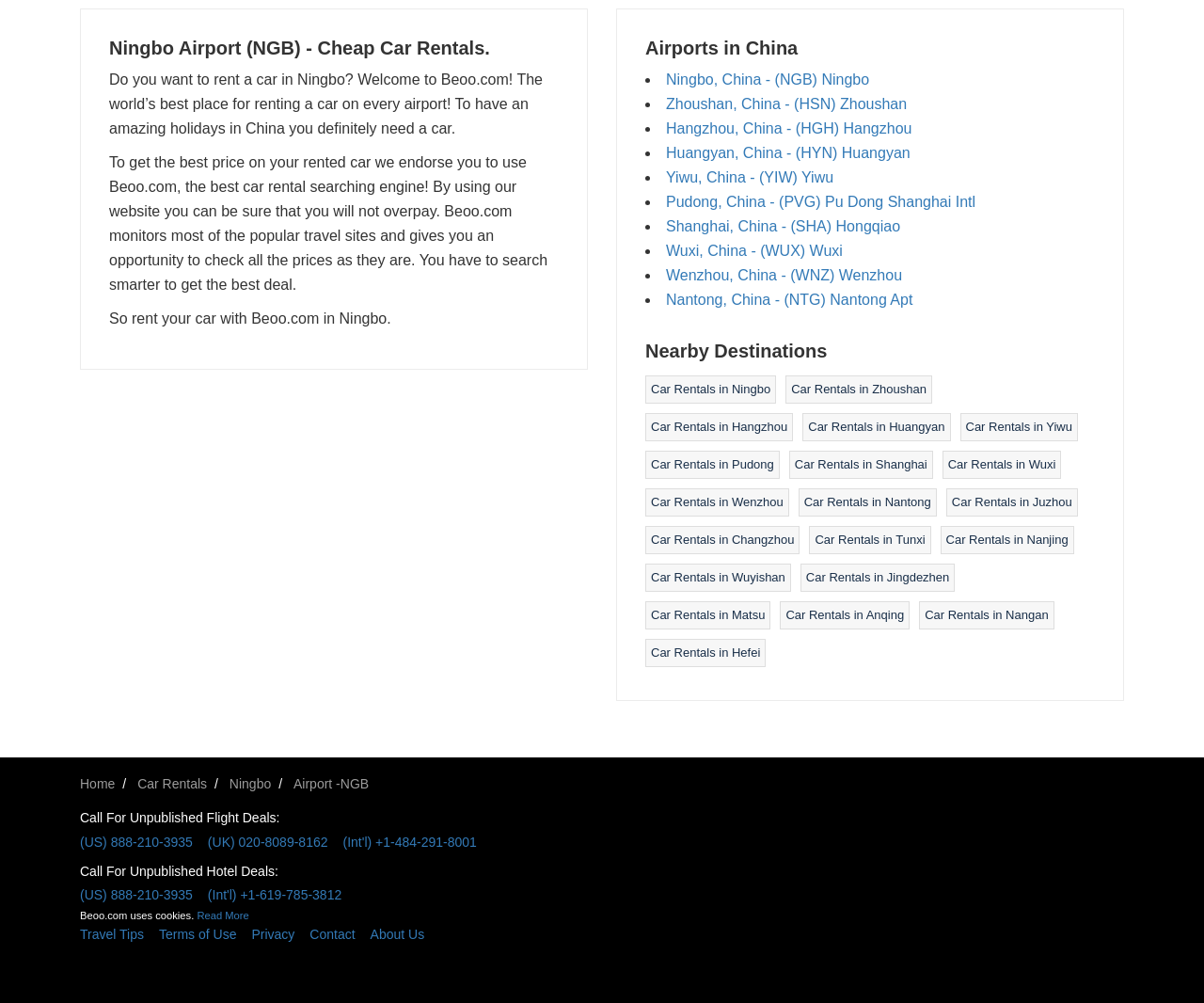Identify and provide the bounding box coordinates of the UI element described: "Car Rentals in Matsu". The coordinates should be formatted as [left, top, right, bottom], with each number being a float between 0 and 1.

[0.541, 0.606, 0.635, 0.62]